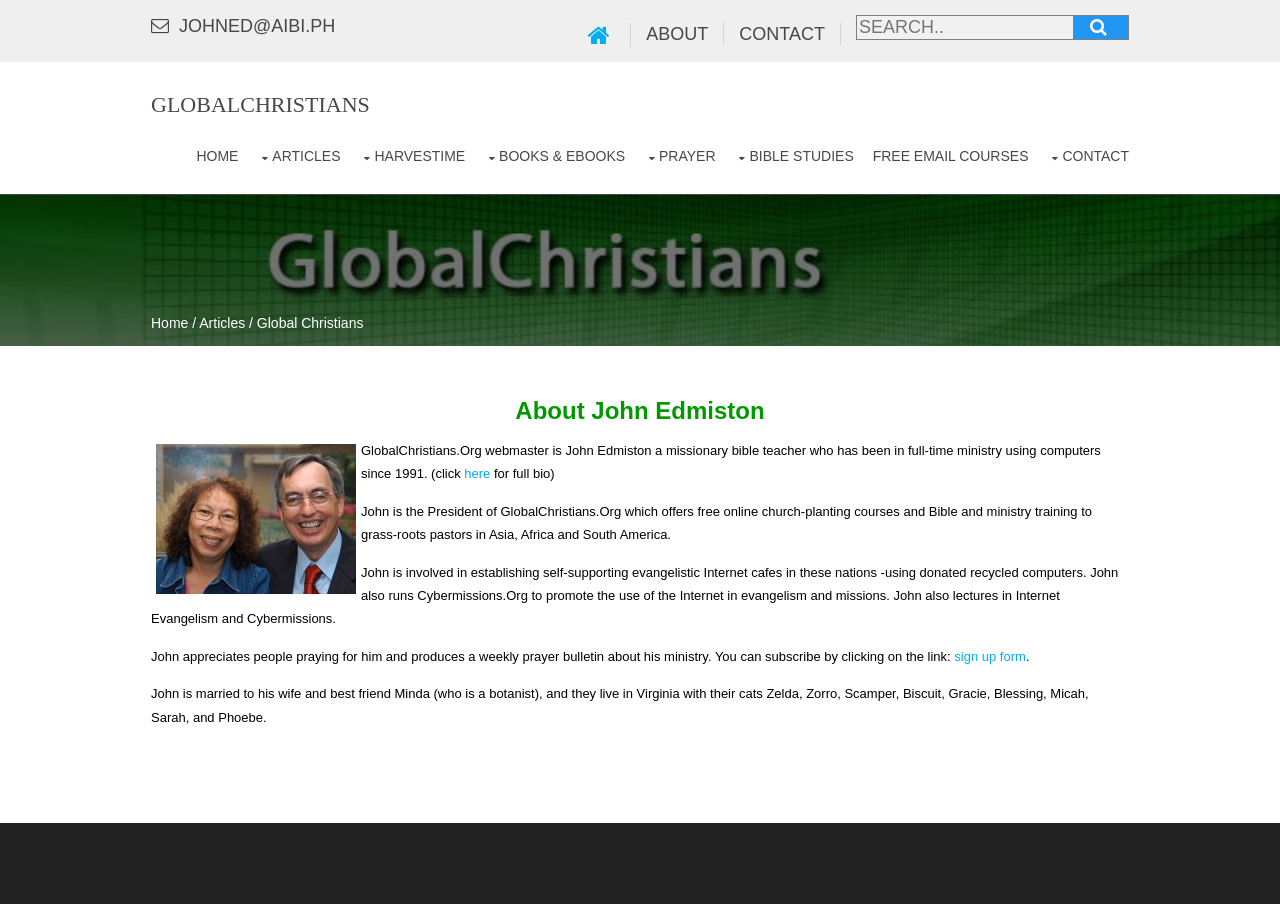What is John Edmiston's occupation?
Provide a comprehensive and detailed answer to the question.

Based on the webpage, John Edmiston is a missionary Bible teacher who has been in full-time ministry using computers since 1991, as stated in the StaticText element with ID 298.